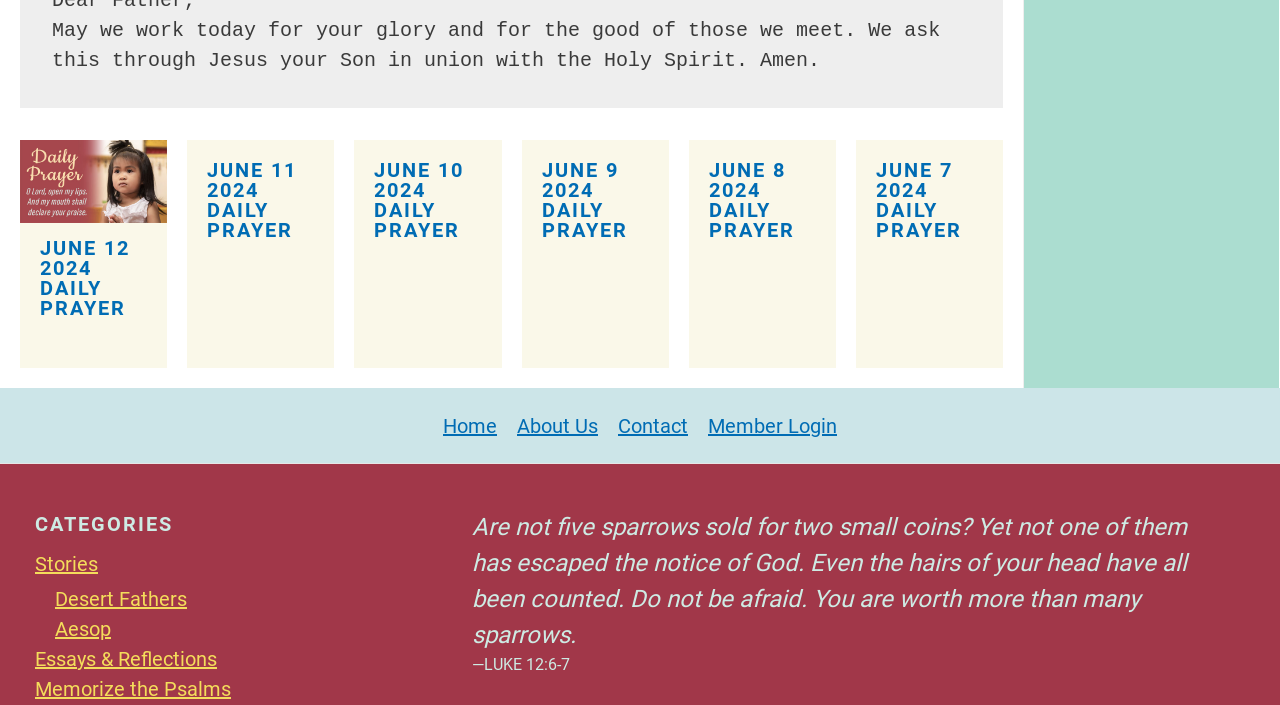Determine the bounding box coordinates of the clickable region to execute the instruction: "Click on the 'Stories' link". The coordinates should be four float numbers between 0 and 1, denoted as [left, top, right, bottom].

[0.027, 0.783, 0.077, 0.817]